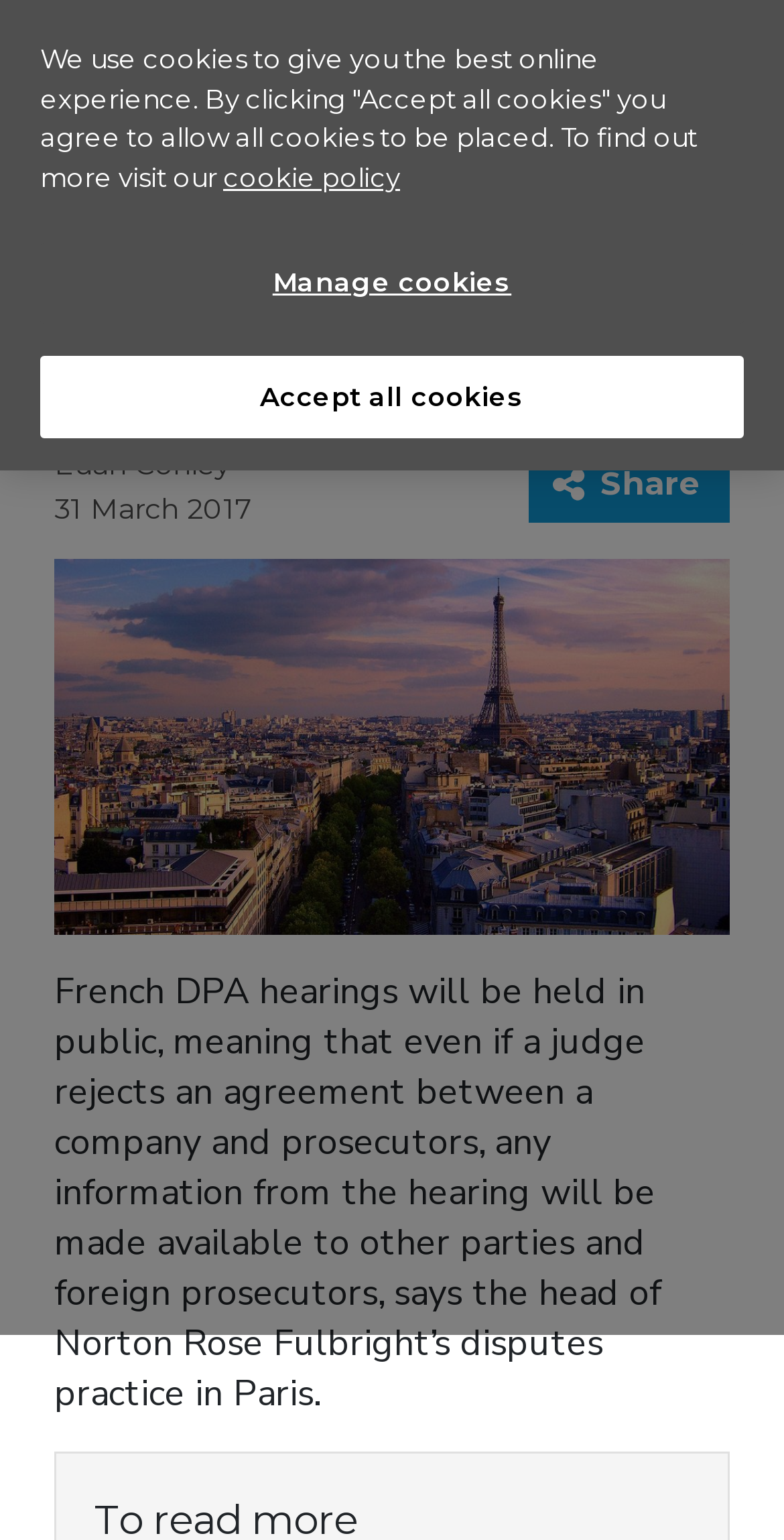Can you provide the bounding box coordinates for the element that should be clicked to implement the instruction: "Click the menu button"?

[0.059, 0.022, 0.241, 0.061]